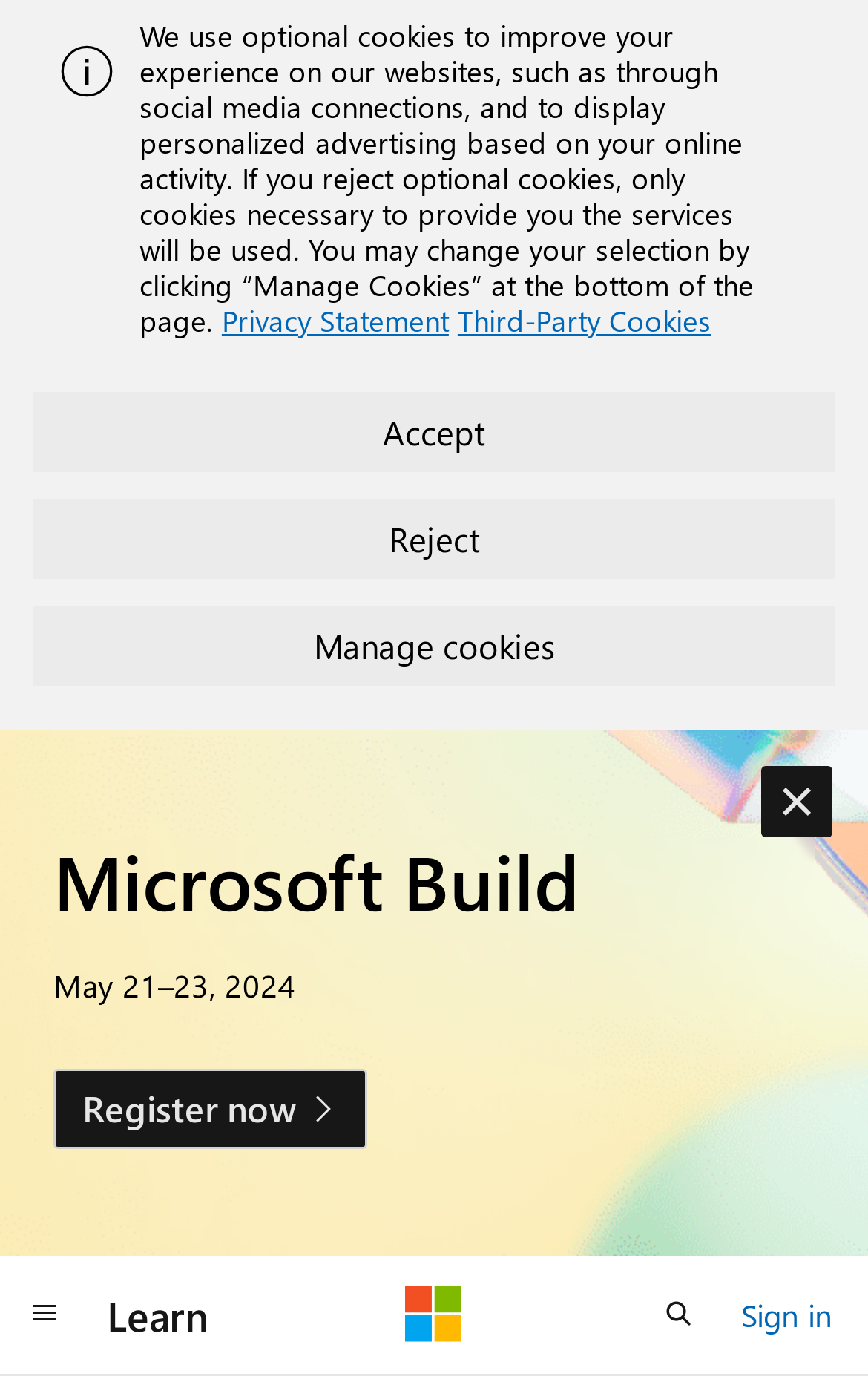Respond with a single word or phrase to the following question:
How many links are in the top navigation bar?

3